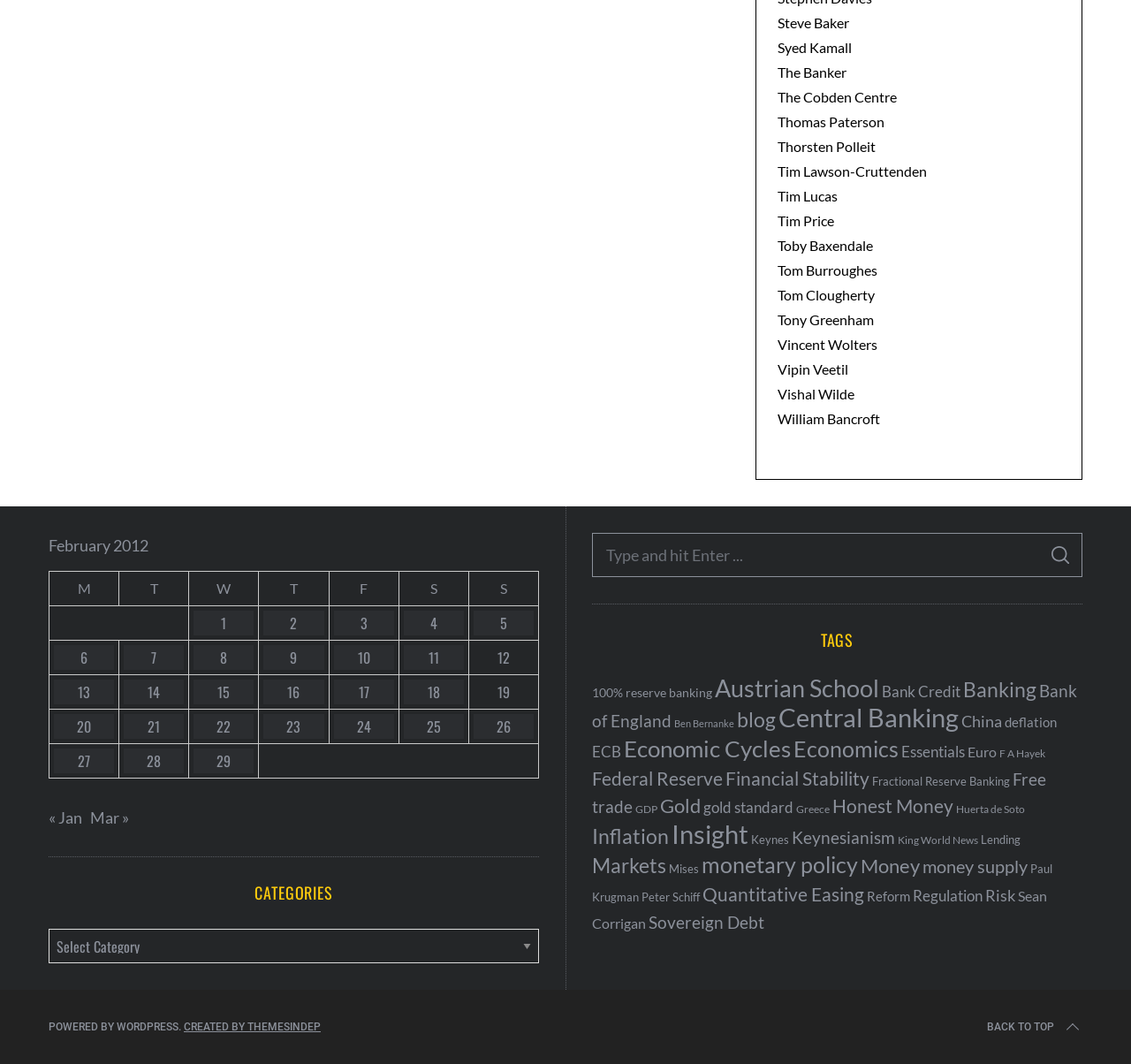How many days are listed in the table?
Examine the image closely and answer the question with as much detail as possible.

The table lists the days of February 2012, and there are 28 days in February, so the answer is 28.